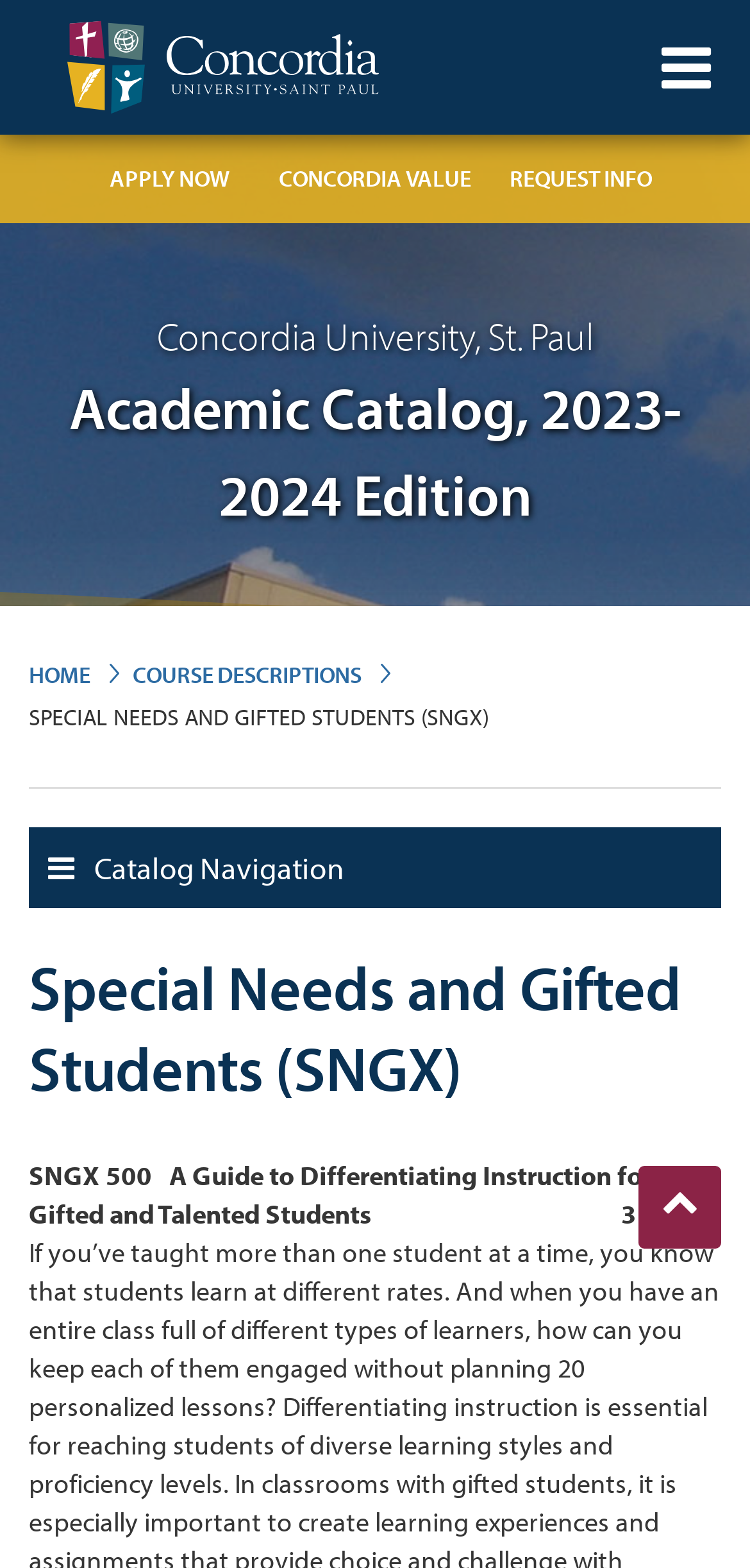Identify the bounding box coordinates for the element that needs to be clicked to fulfill this instruction: "Click the Toggle Mobile Menu button". Provide the coordinates in the format of four float numbers between 0 and 1: [left, top, right, bottom].

[0.882, 0.0, 0.949, 0.086]